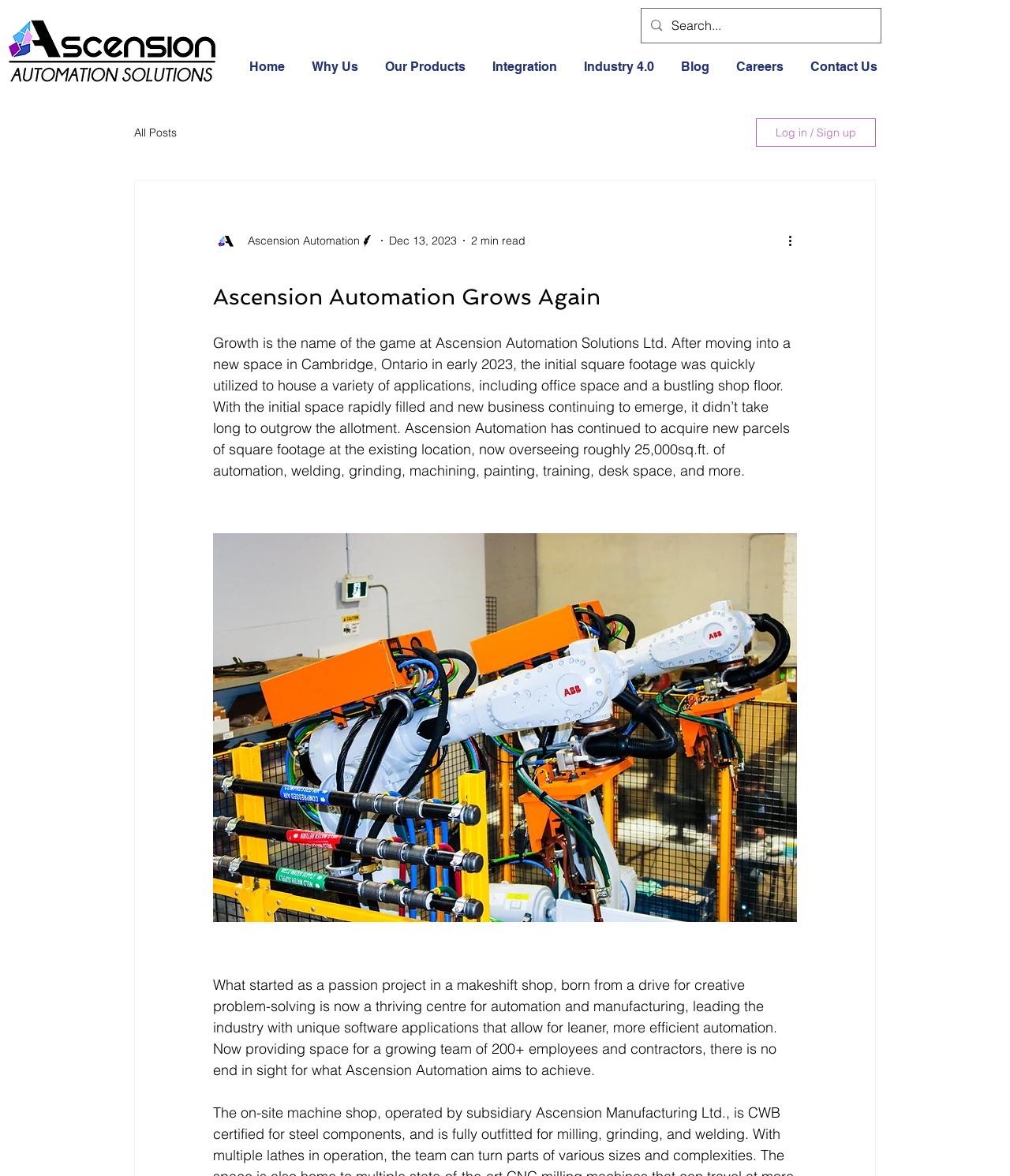What is the location of Ascension Automation's new space?
Can you provide an in-depth and detailed response to the question?

I found this information in the main article section, where it says 'After moving into a new space in Cambridge, Ontario in early 2023...'.